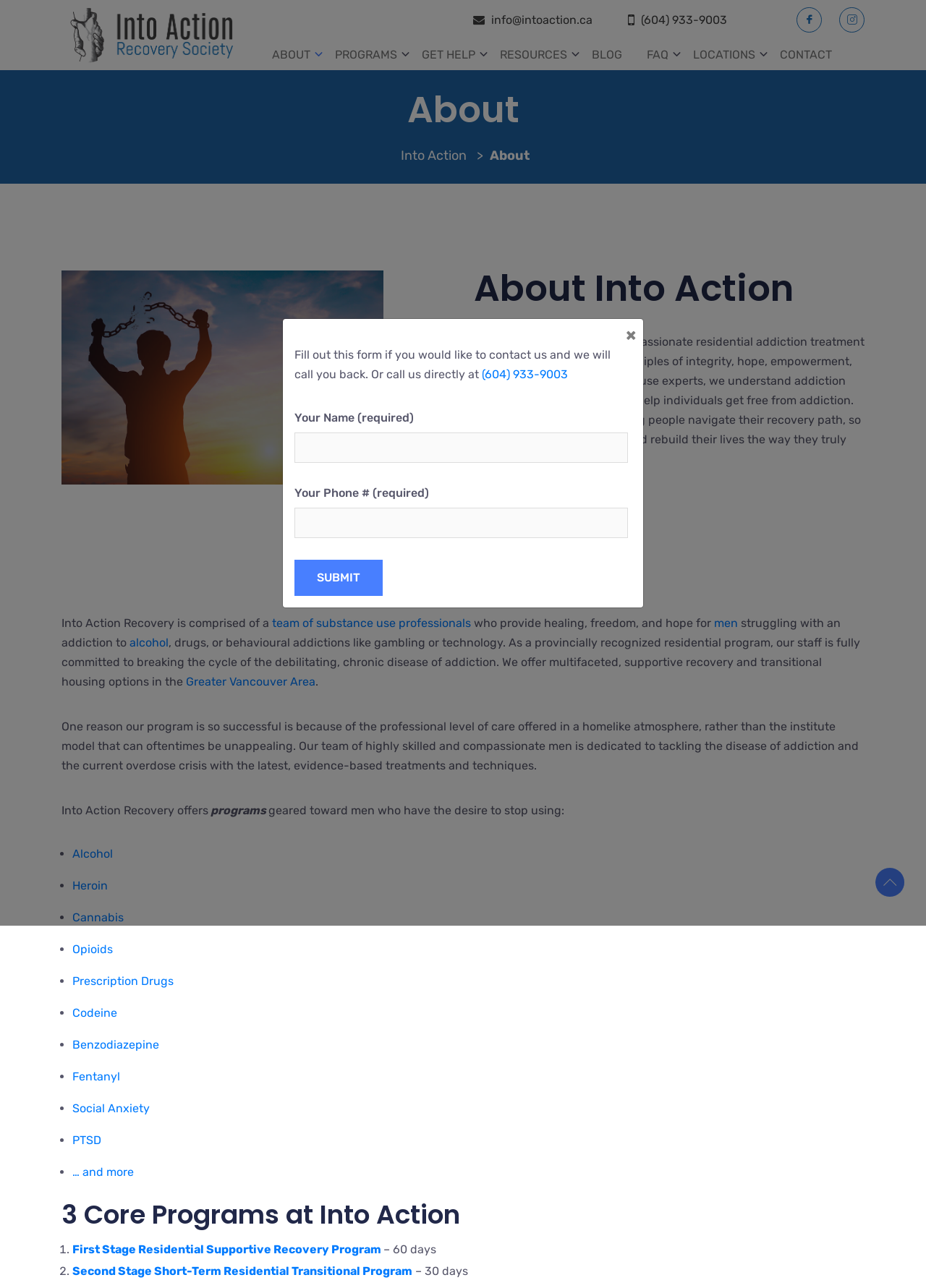Reply to the question with a brief word or phrase: What is the name of the logo on the top left corner of the webpage?

Into Action logo